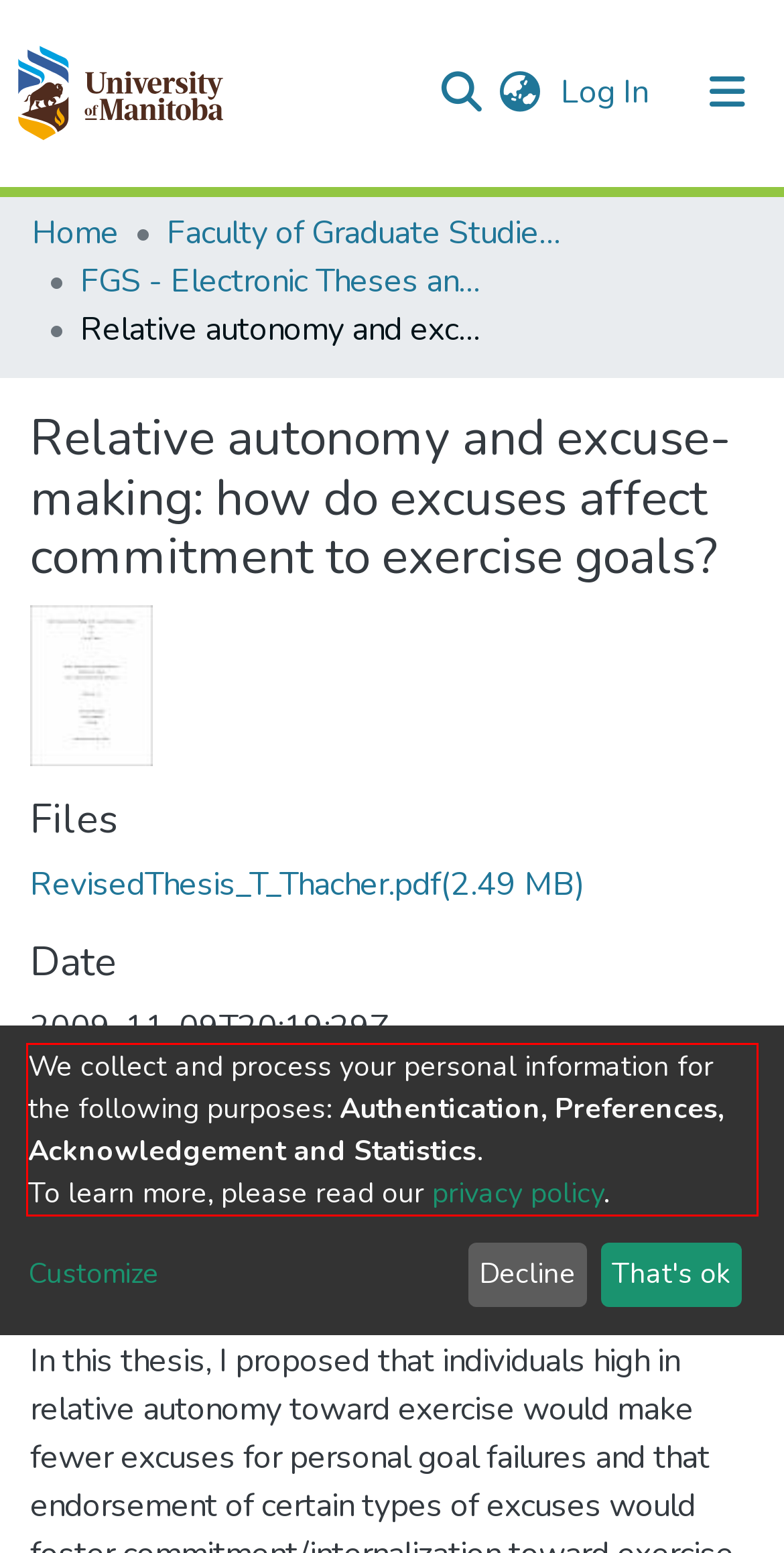Please extract the text content within the red bounding box on the webpage screenshot using OCR.

We collect and process your personal information for the following purposes: Authentication, Preferences, Acknowledgement and Statistics. To learn more, please read our privacy policy.